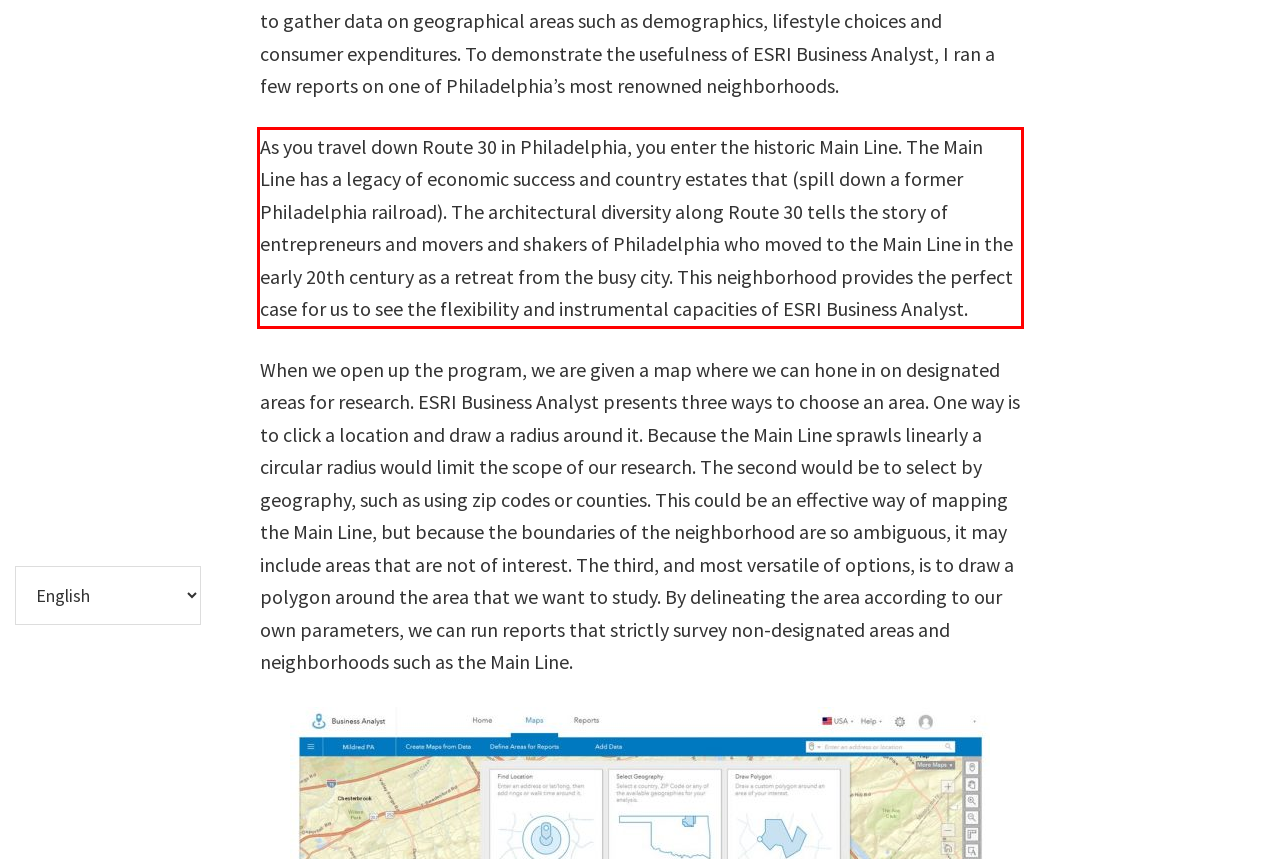Examine the webpage screenshot and use OCR to obtain the text inside the red bounding box.

As you travel down Route 30 in Philadelphia, you enter the historic Main Line. The Main Line has a legacy of economic success and country estates that (spill down a former Philadelphia railroad). The architectural diversity along Route 30 tells the story of entrepreneurs and movers and shakers of Philadelphia who moved to the Main Line in the early 20th century as a retreat from the busy city. This neighborhood provides the perfect case for us to see the flexibility and instrumental capacities of ESRI Business Analyst.